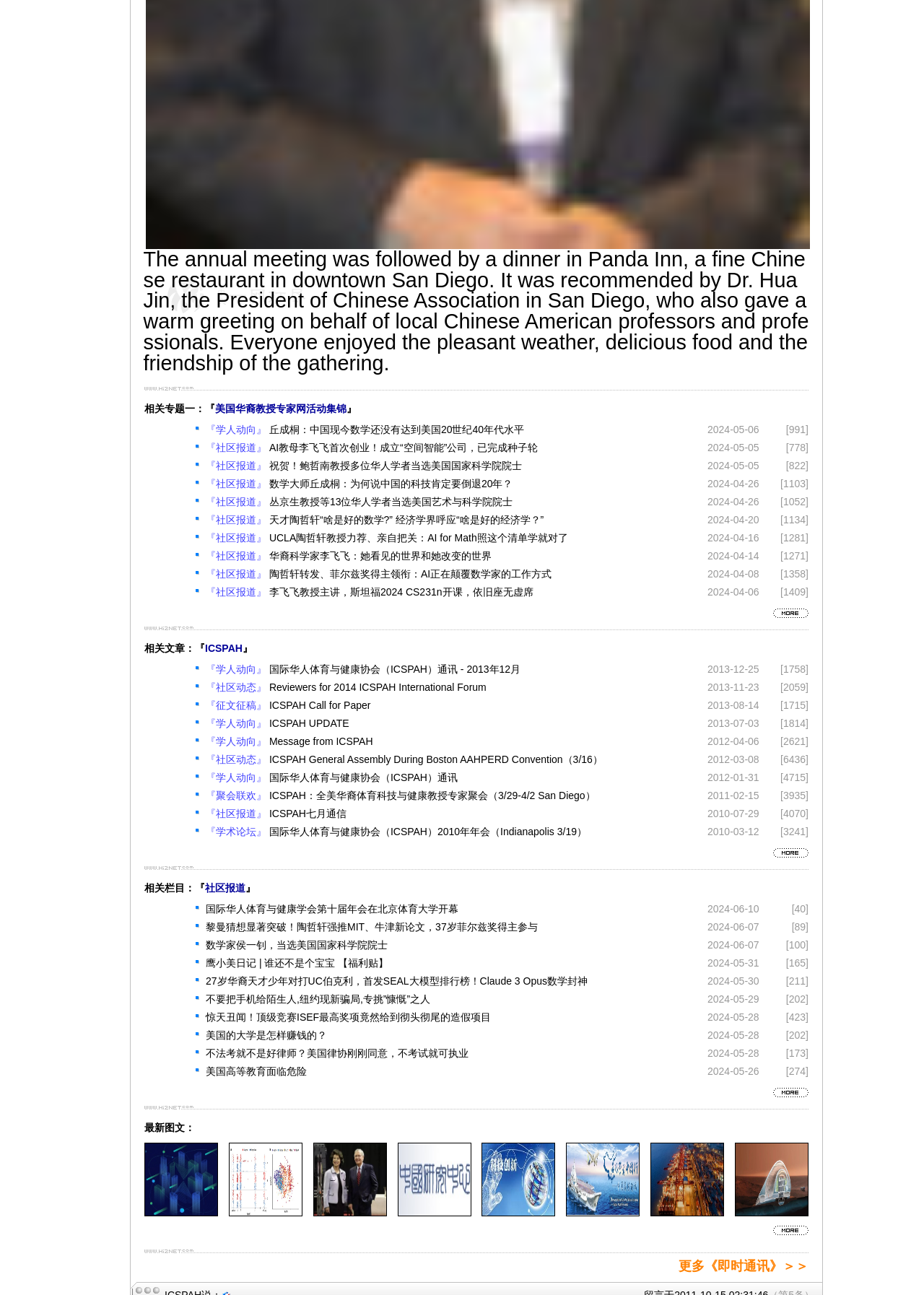Please answer the following question using a single word or phrase: 
How many Chinese American scholars were elected to the American Academy of Arts and Sciences?

13